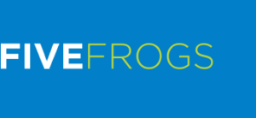Give a thorough caption for the picture.

The image features the logo of "Five Frogs," prominently displayed against a vibrant blue background. The design presents the name "FIVE" in bold, white lettering, while "FROGS" is styled in a fresh, light green font. This logo serves as a visual representation of the organization, which focuses on cultivating brave leaders and enacting bold action for social change. The striking color palette and modern typography reflect the organization's mission of fostering diverse leadership and promoting actions to dismantle oppressive systems.